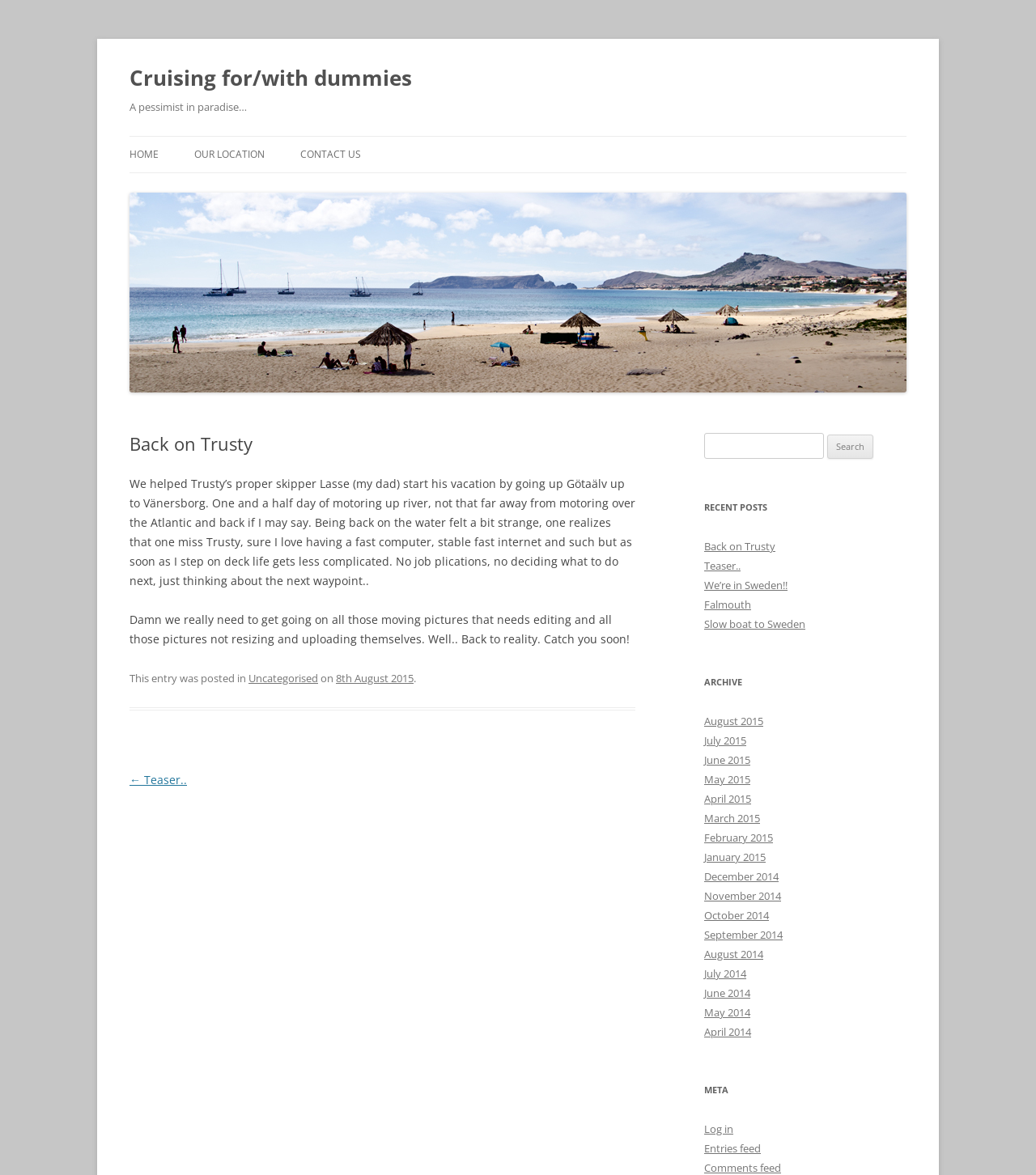What is the name of the boat?
Please provide a comprehensive answer based on the information in the image.

The name of the boat can be found in the heading 'Back on Trusty' and also in the article text where it is mentioned as 'Trusty’s proper skipper Lasse'.